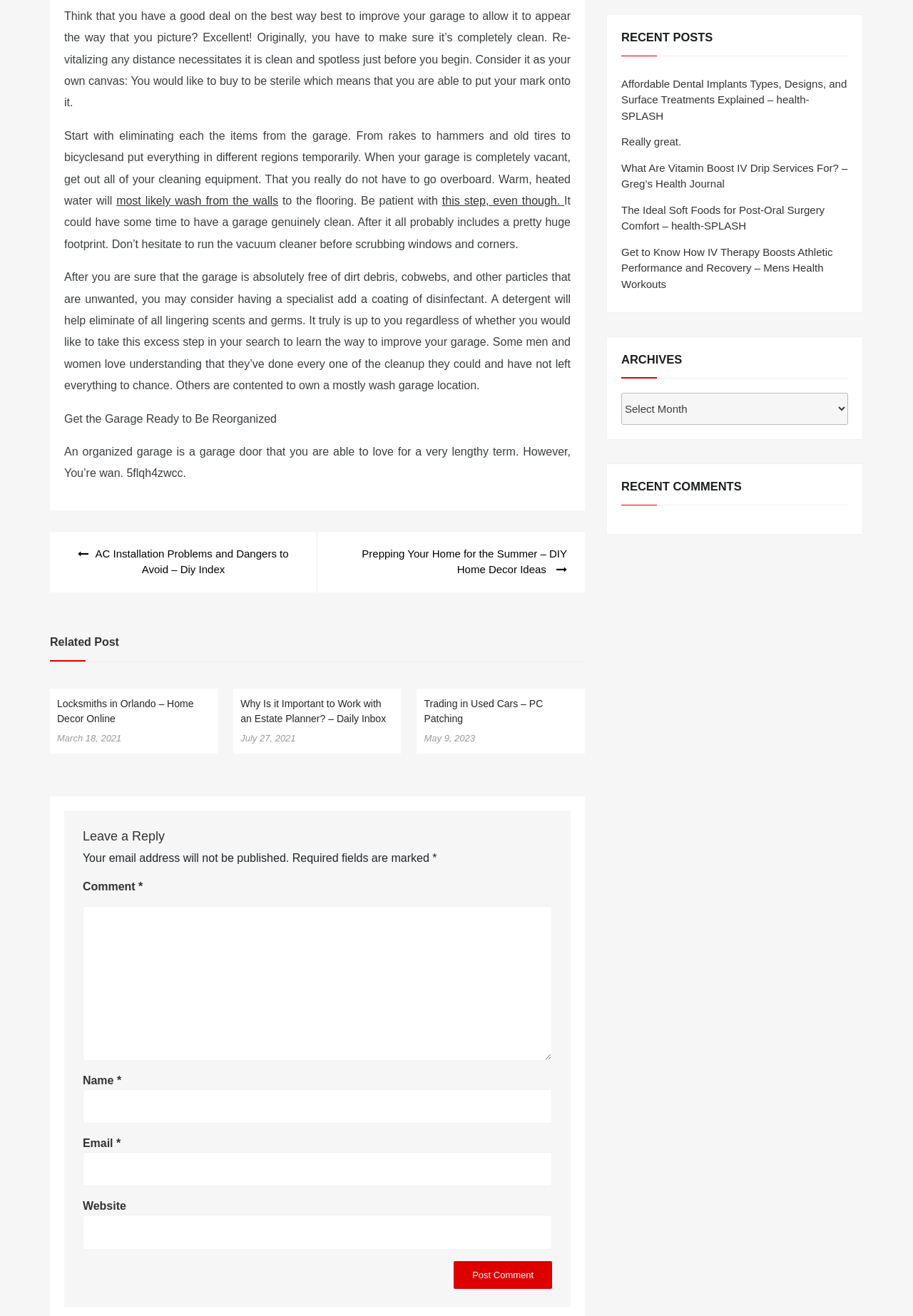Determine the bounding box for the HTML element described here: "parent_node: Website name="url"". The coordinates should be given as [left, top, right, bottom] with each number being a float between 0 and 1.

[0.091, 0.923, 0.605, 0.949]